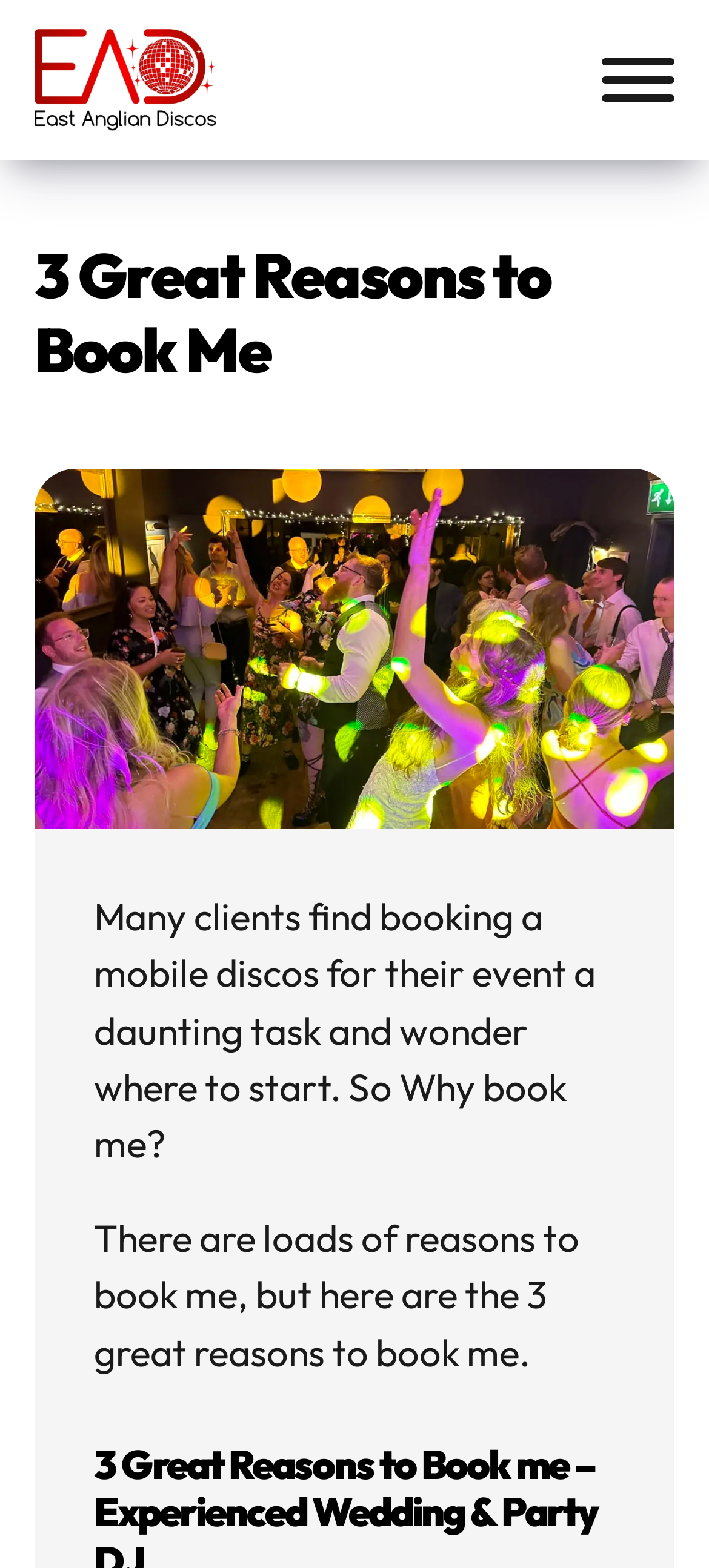Extract the main headline from the webpage and generate its text.

3 Great Reasons to Book Me